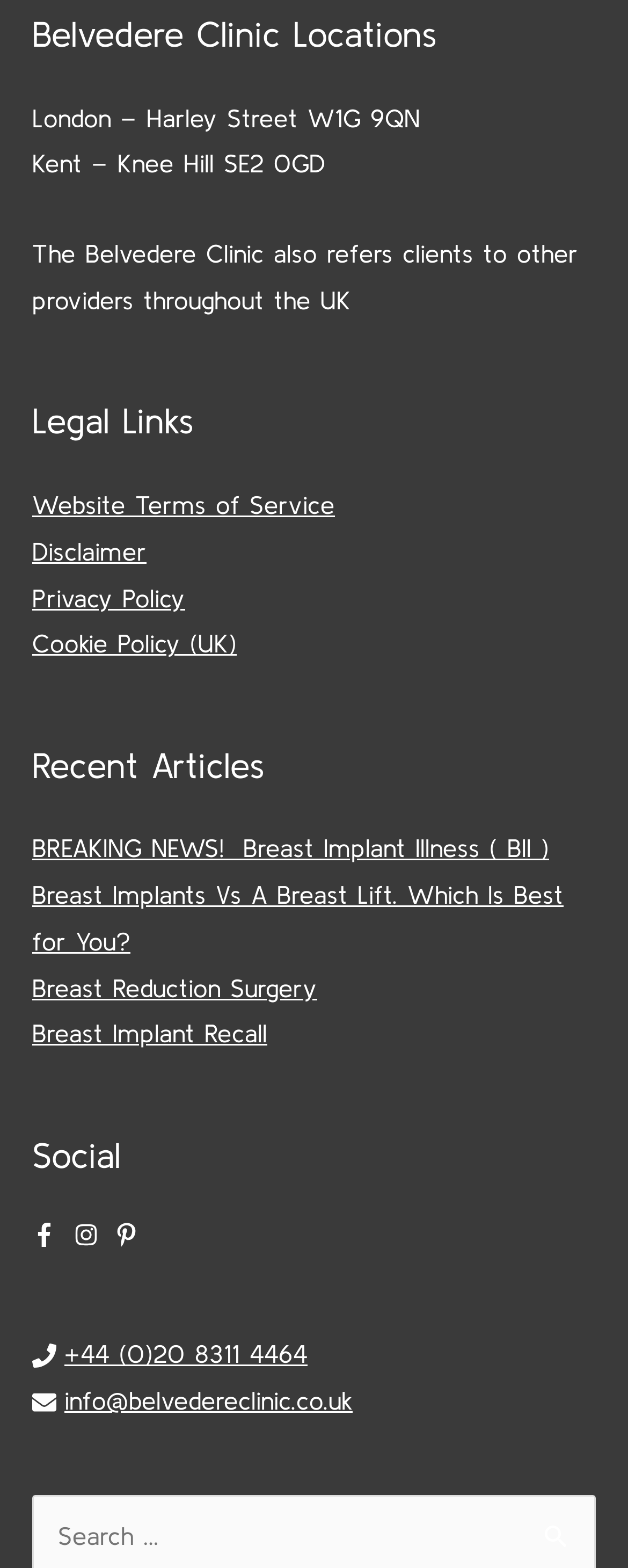Give a concise answer of one word or phrase to the question: 
How many clinic locations are listed?

2